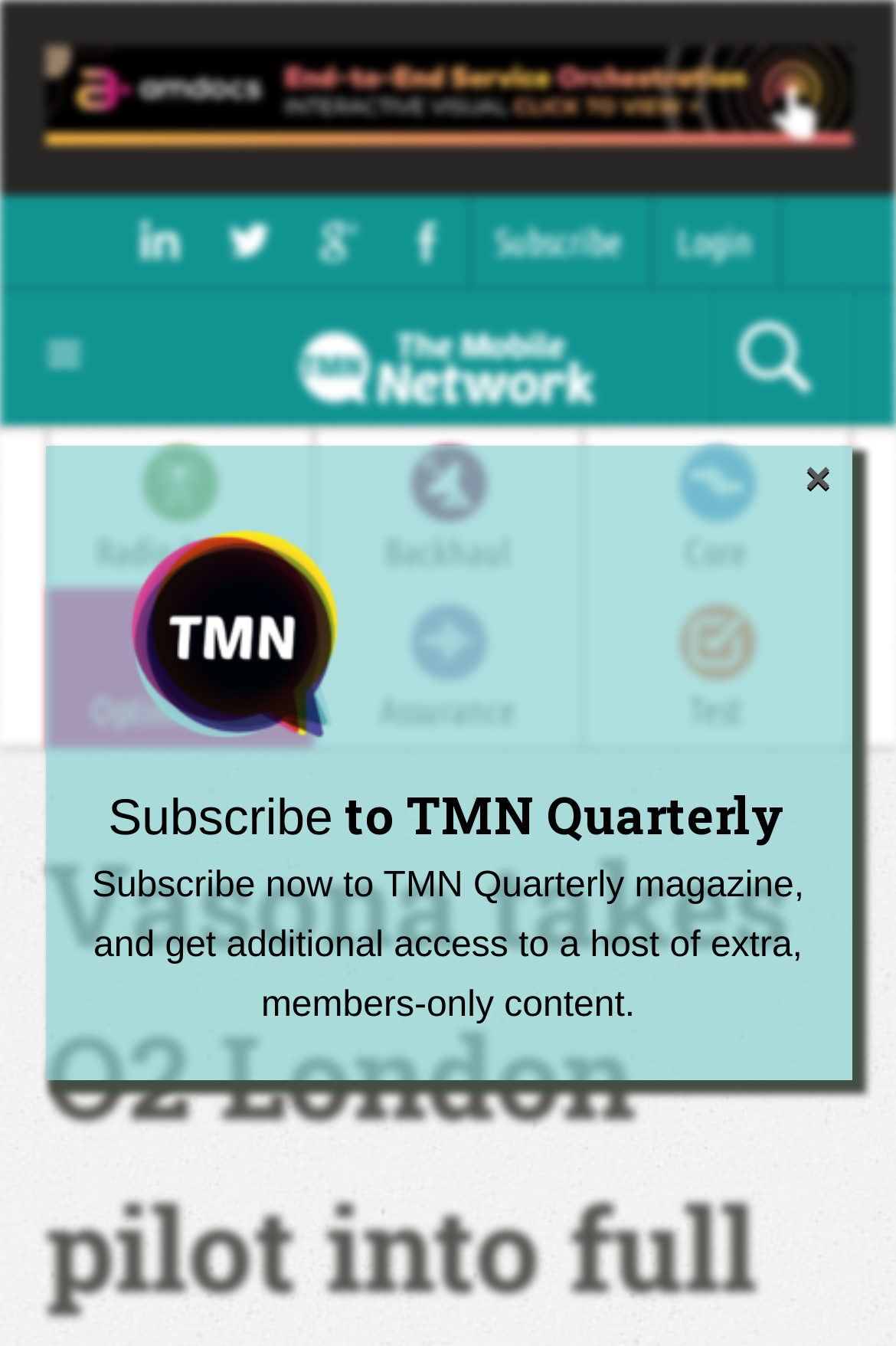Can you show the bounding box coordinates of the region to click on to complete the task described in the instruction: "Click on the Login link"?

[0.724, 0.146, 0.871, 0.214]